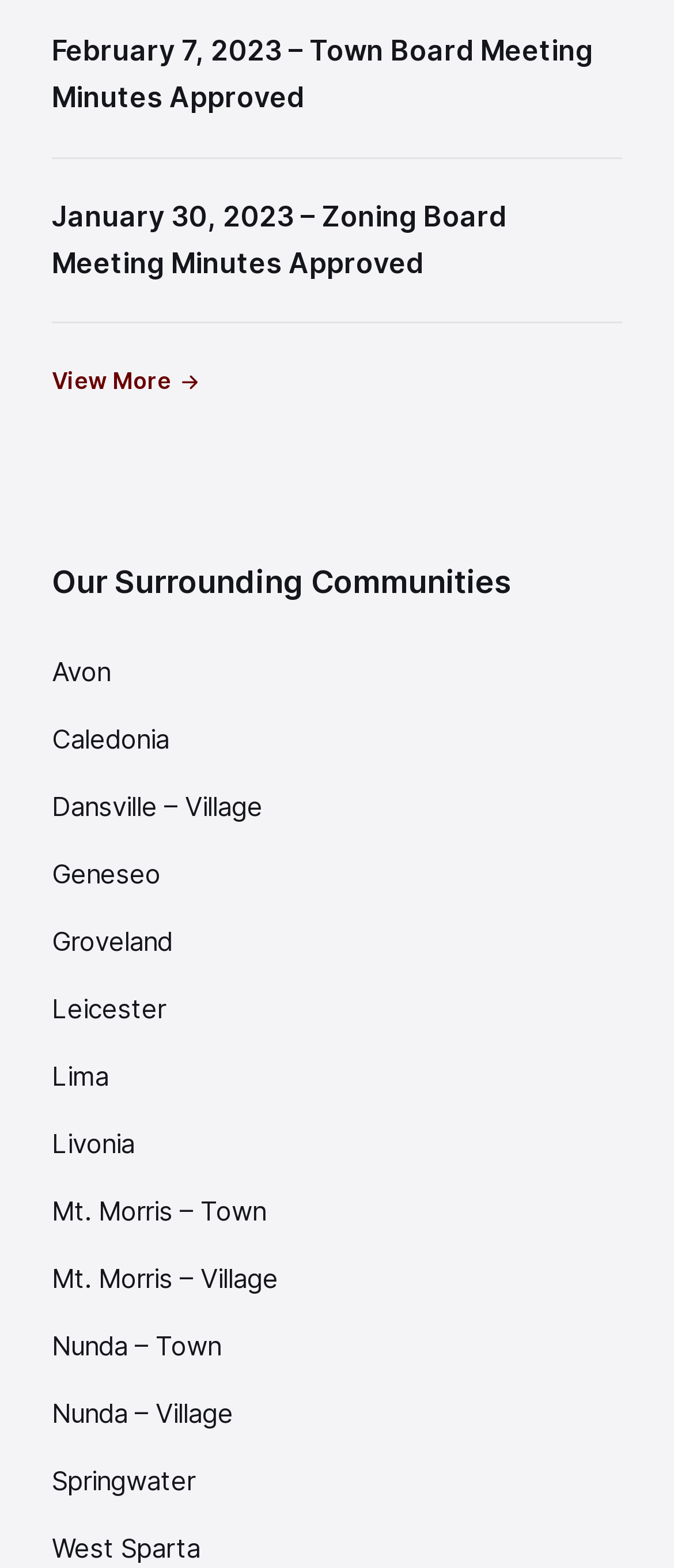Reply to the question below using a single word or brief phrase:
What is the purpose of the 'View More' link?

To view more meeting minutes